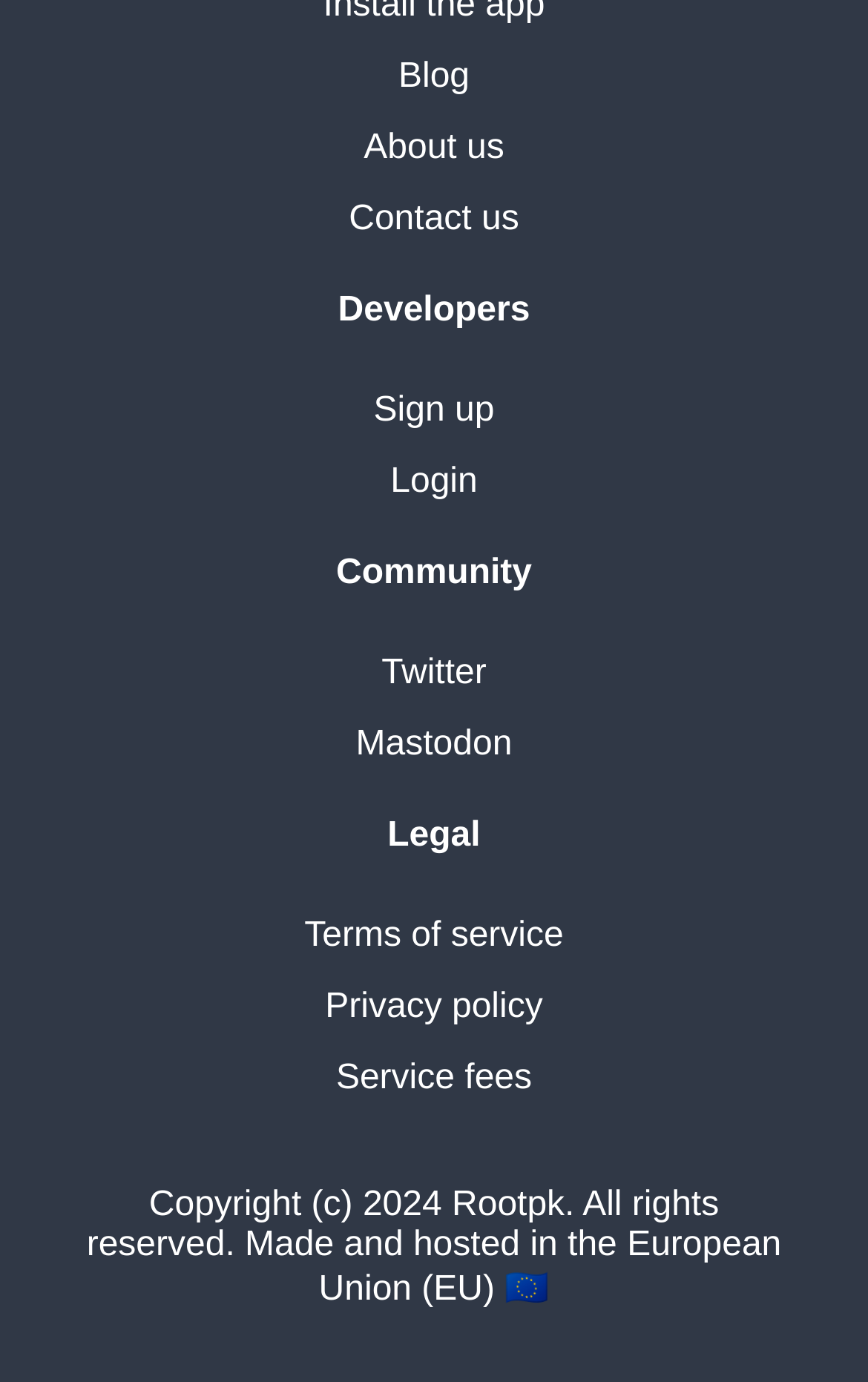Find the bounding box coordinates of the clickable region needed to perform the following instruction: "Login". The coordinates should be provided as four float numbers between 0 and 1, i.e., [left, top, right, bottom].

[0.45, 0.334, 0.55, 0.362]